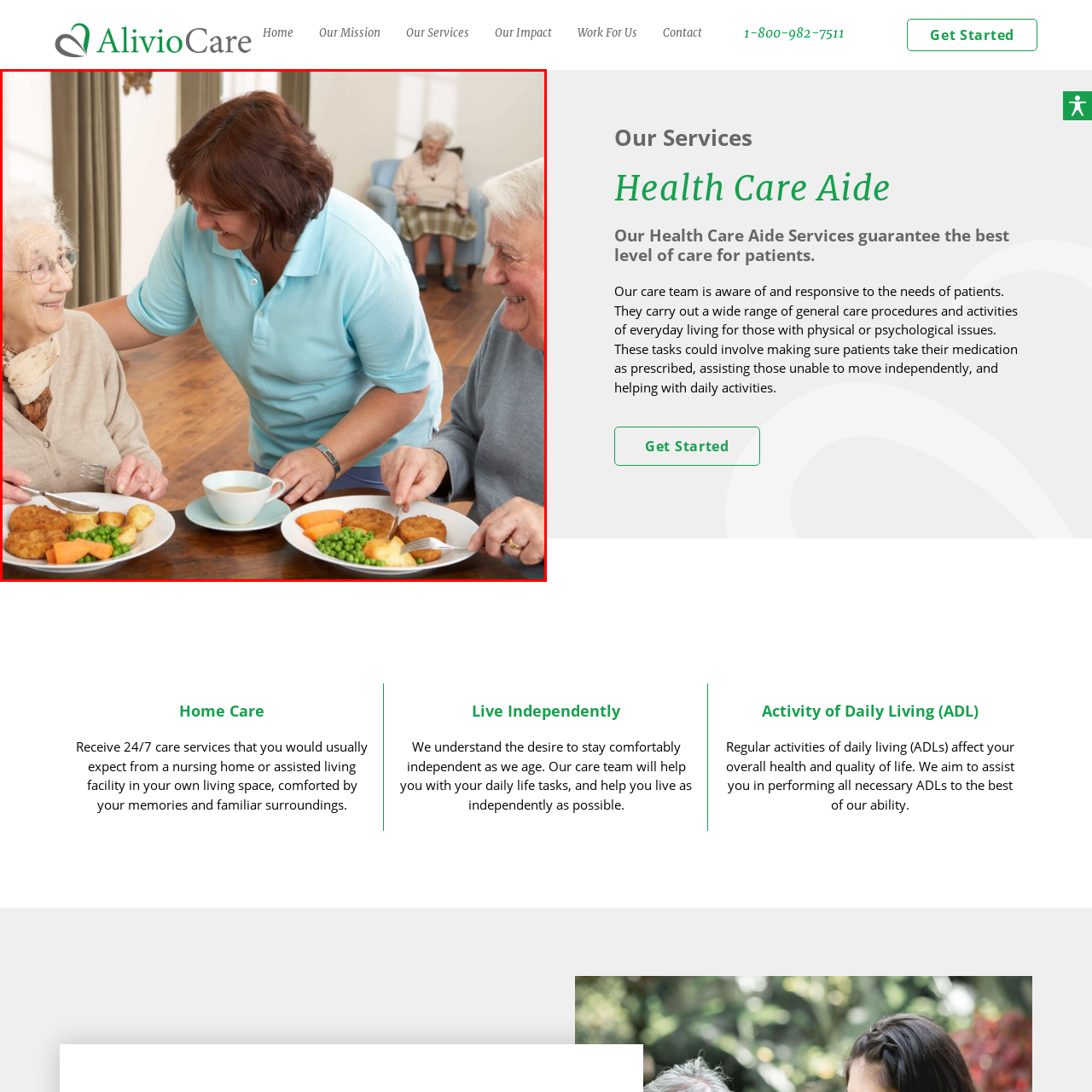Generate an in-depth caption for the image enclosed by the red boundary.

In a warm and inviting setting, a health care aide is engaged in a friendly conversation with an elderly woman, who is seated and smiling. The aide, wearing a light blue polo shirt, leans in slightly, providing companionship and care. The elderly woman, dressed in a neutral-toned cardigan and a scarf, appears delighted and engaged in the interaction. On the table in front of them, there are two plates of appetizing meals consisting of vegetables, chicken, and side dishes, accompanied by a cup of tea. In the background, a second elderly woman sits calmly in a chair, adding to the tranquil atmosphere of this shared dining experience. This imagery reflects the essence of daily living support, showcasing the vital role of care aides in enhancing the quality of life for seniors.